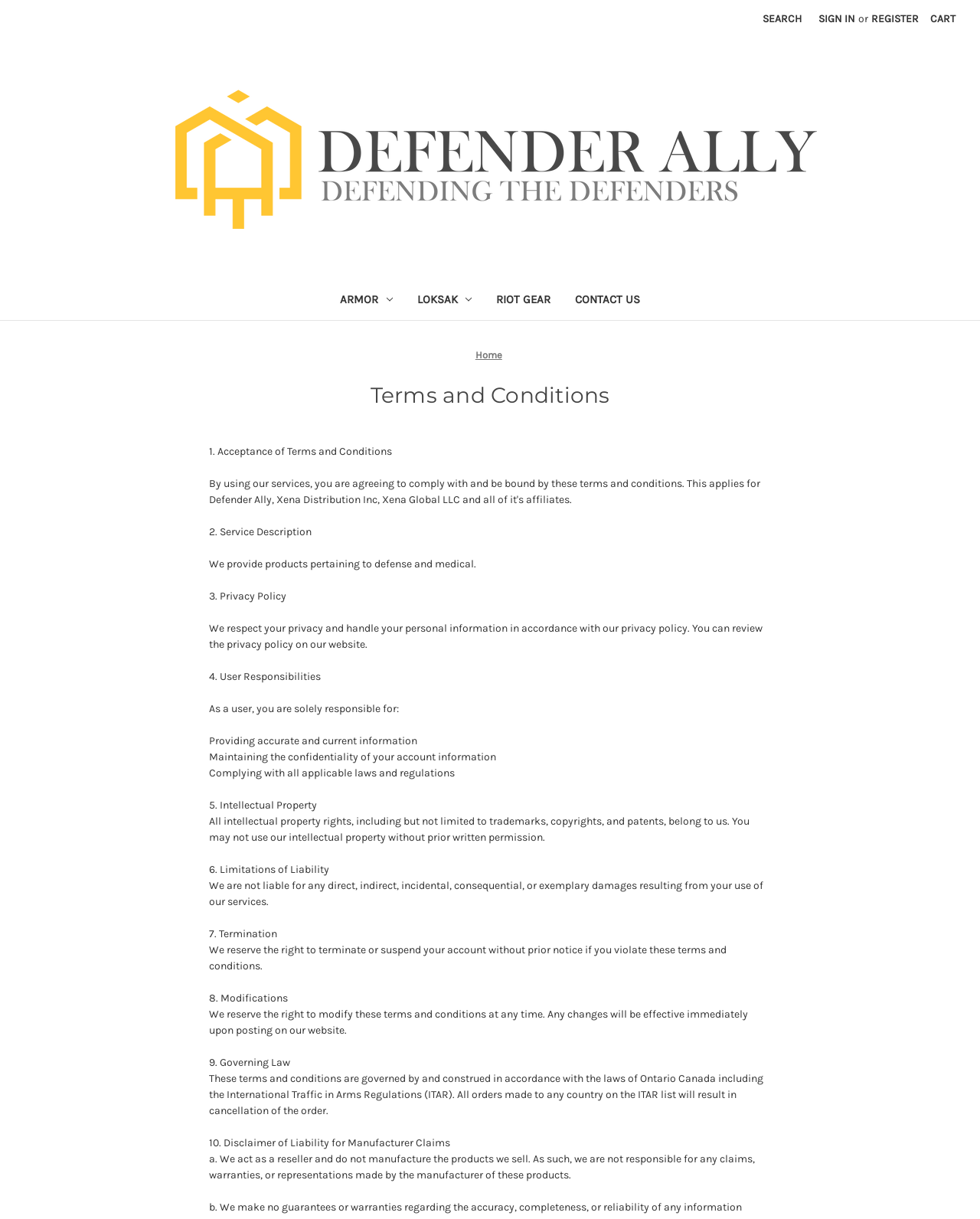Bounding box coordinates should be provided in the format (top-left x, top-left y, bottom-right x, bottom-right y) with all values between 0 and 1. Identify the bounding box for this UI element: Instagram

None